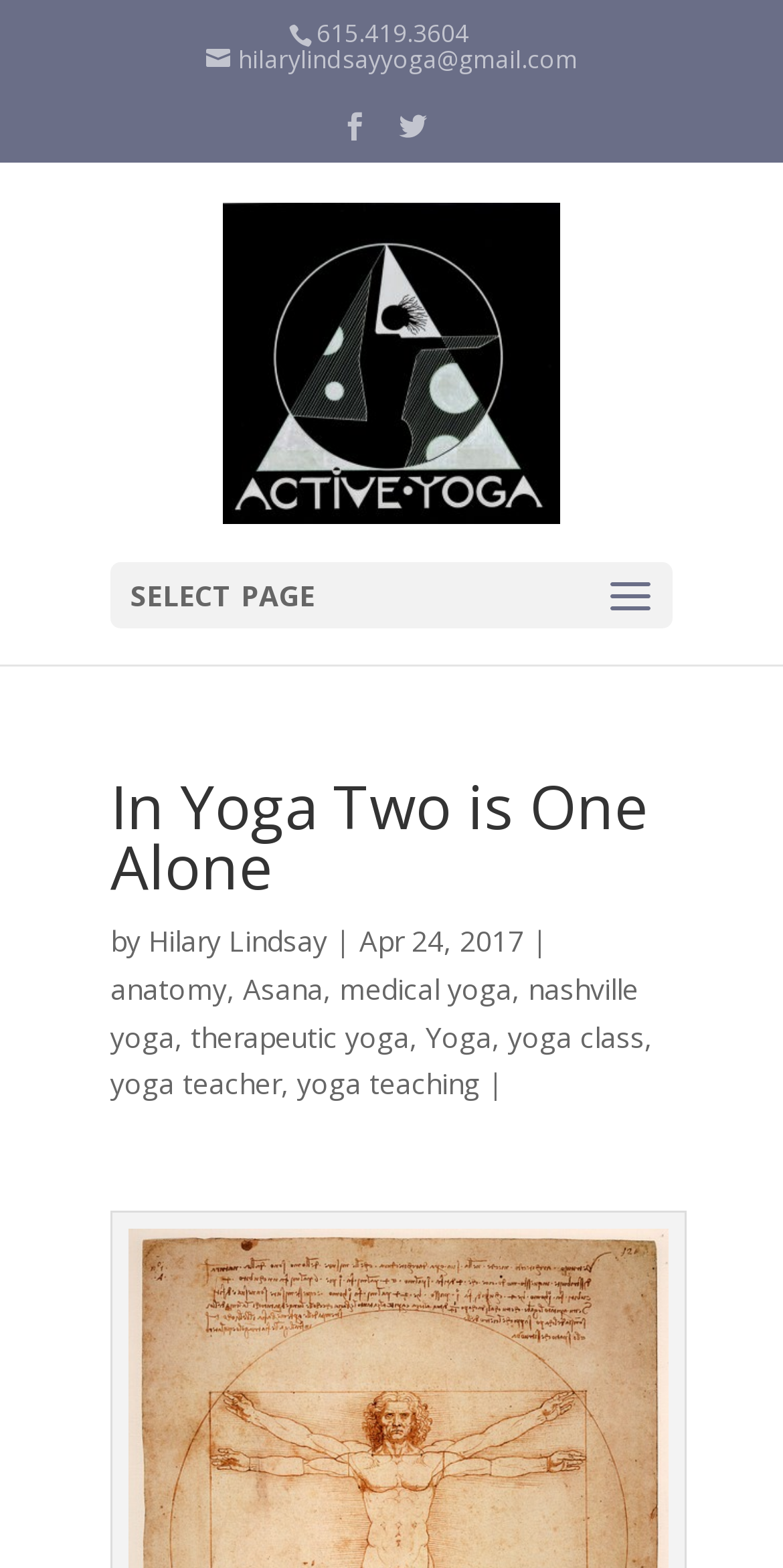What is the email address on the webpage?
Refer to the image and provide a detailed answer to the question.

I searched for static text elements on the webpage and found 'hilarylindsayyoga@gmail.com', which is likely the contact email address.